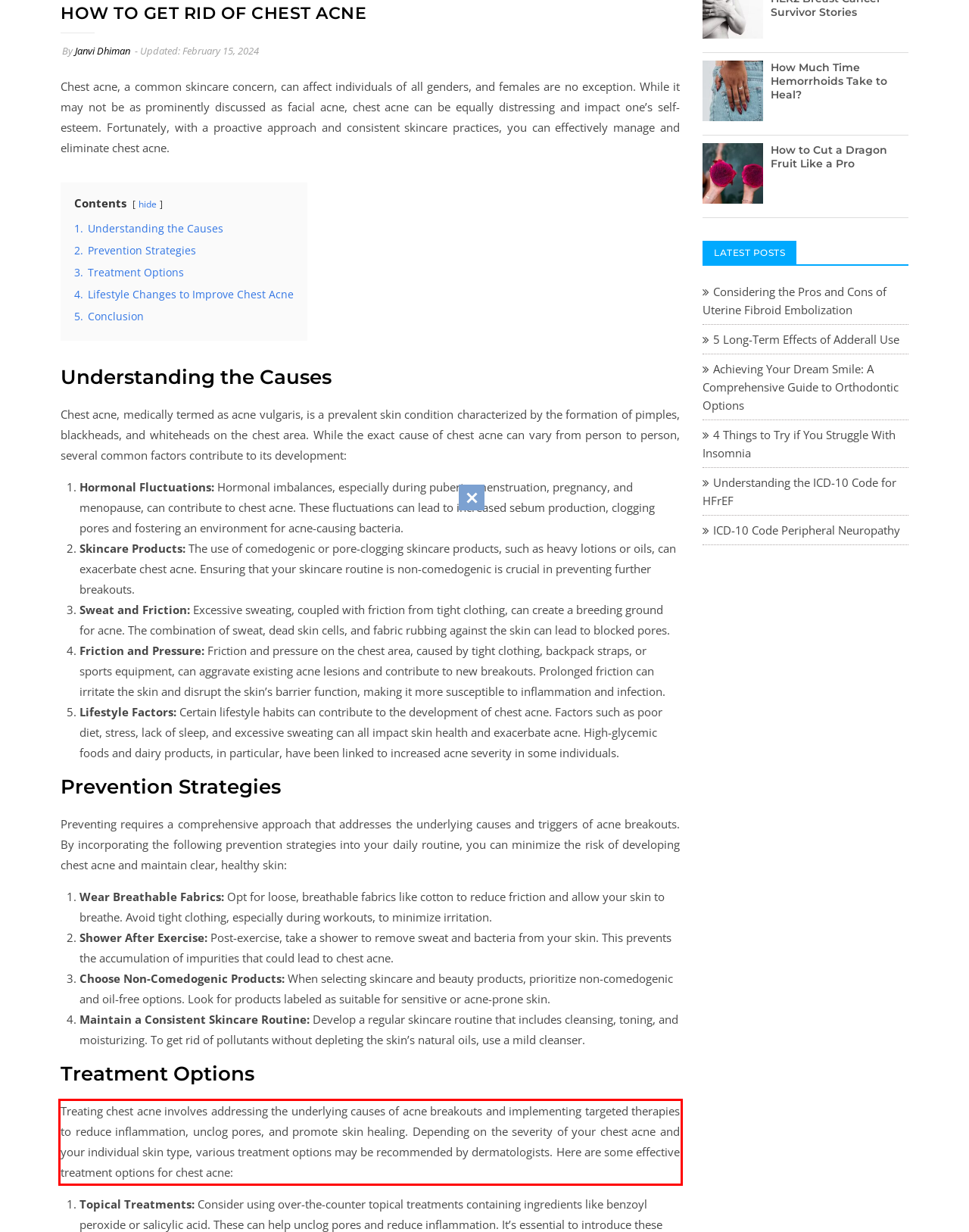You are provided with a webpage screenshot that includes a red rectangle bounding box. Extract the text content from within the bounding box using OCR.

Treating chest acne involves addressing the underlying causes of acne breakouts and implementing targeted therapies to reduce inflammation, unclog pores, and promote skin healing. Depending on the severity of your chest acne and your individual skin type, various treatment options may be recommended by dermatologists. Here are some effective treatment options for chest acne: